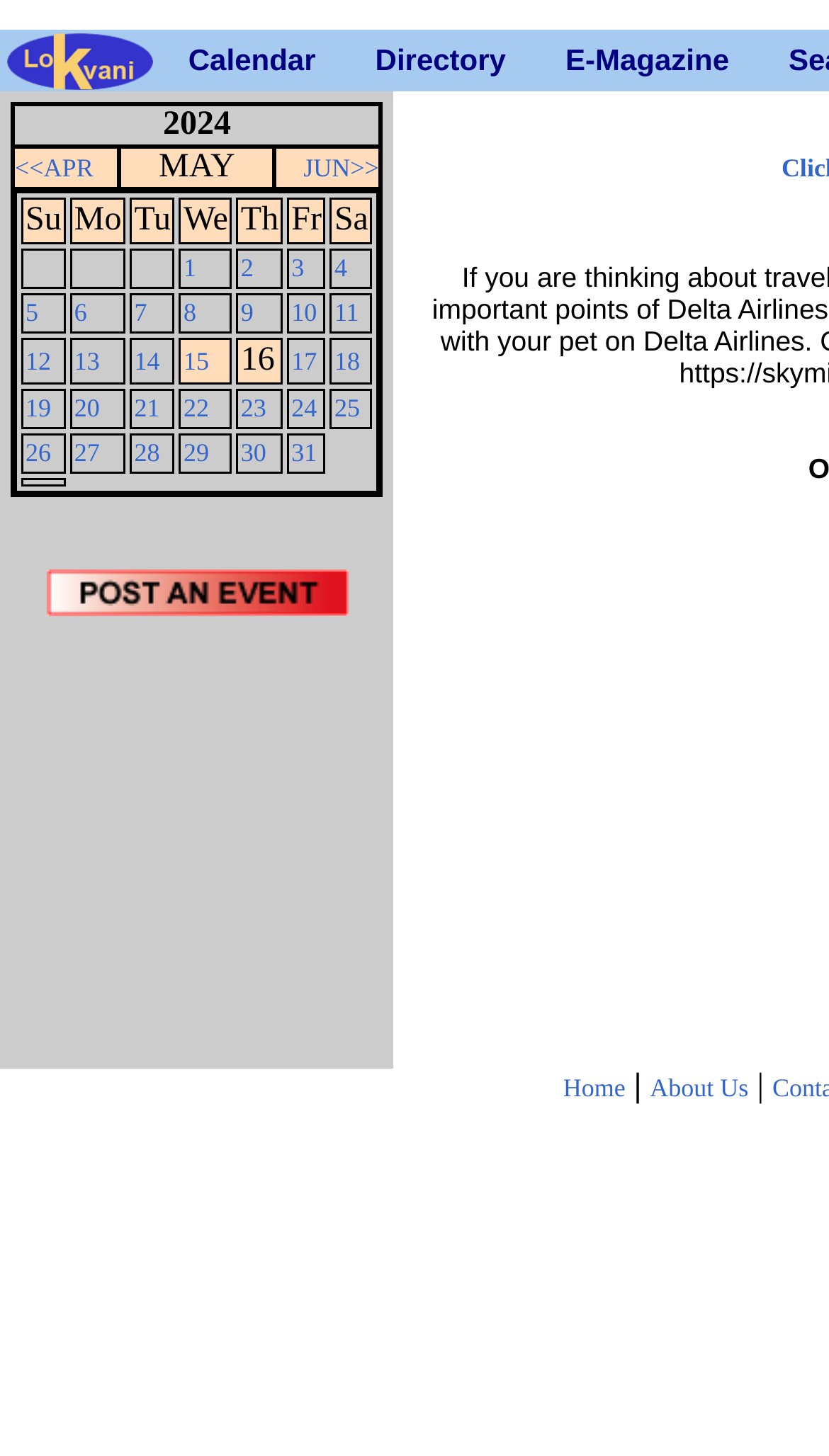Answer the question in one word or a short phrase:
Is today's date a link?

Yes